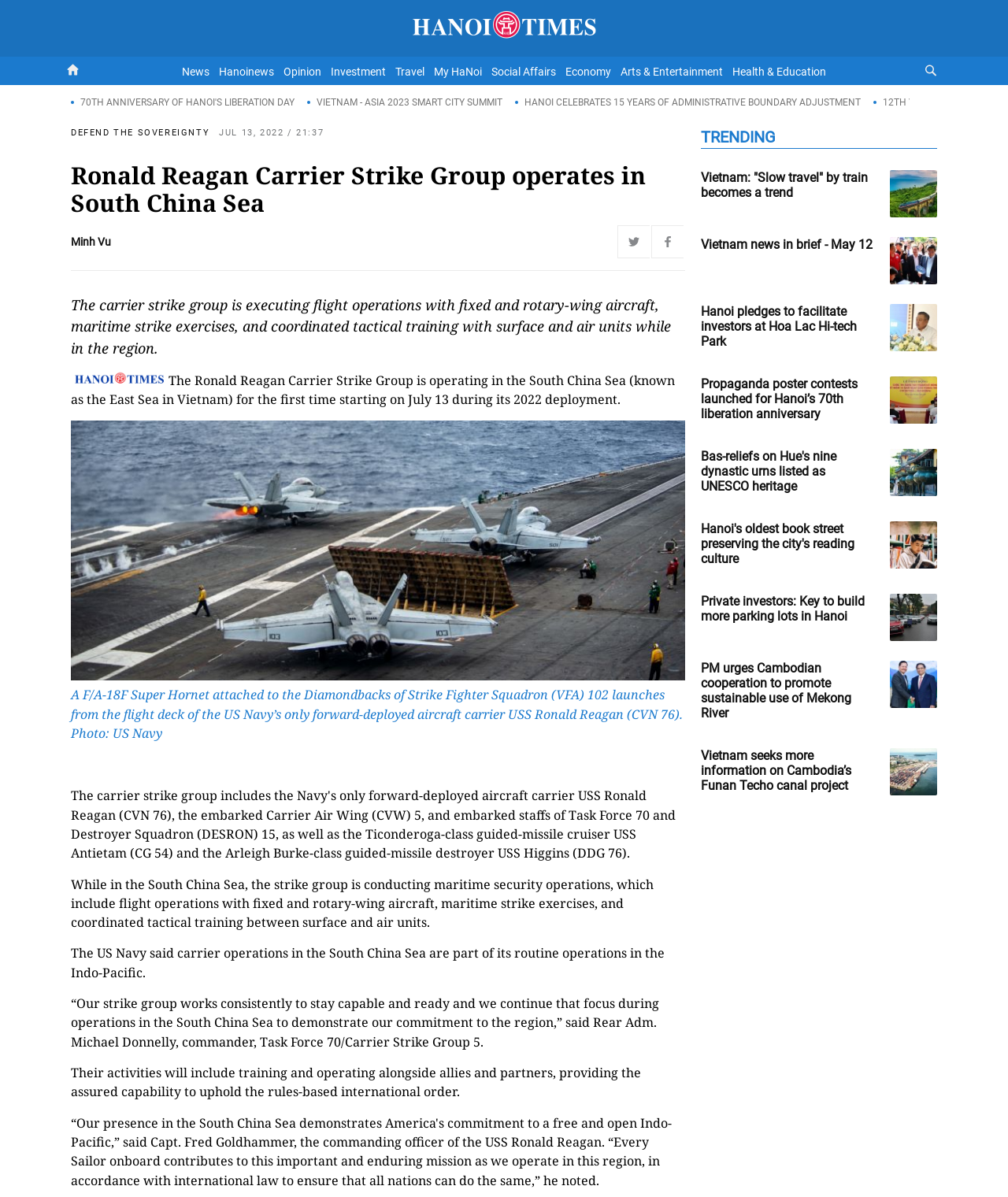Determine the bounding box of the UI component based on this description: "Minh Vu". The bounding box coordinates should be four float values between 0 and 1, i.e., [left, top, right, bottom].

[0.07, 0.197, 0.11, 0.207]